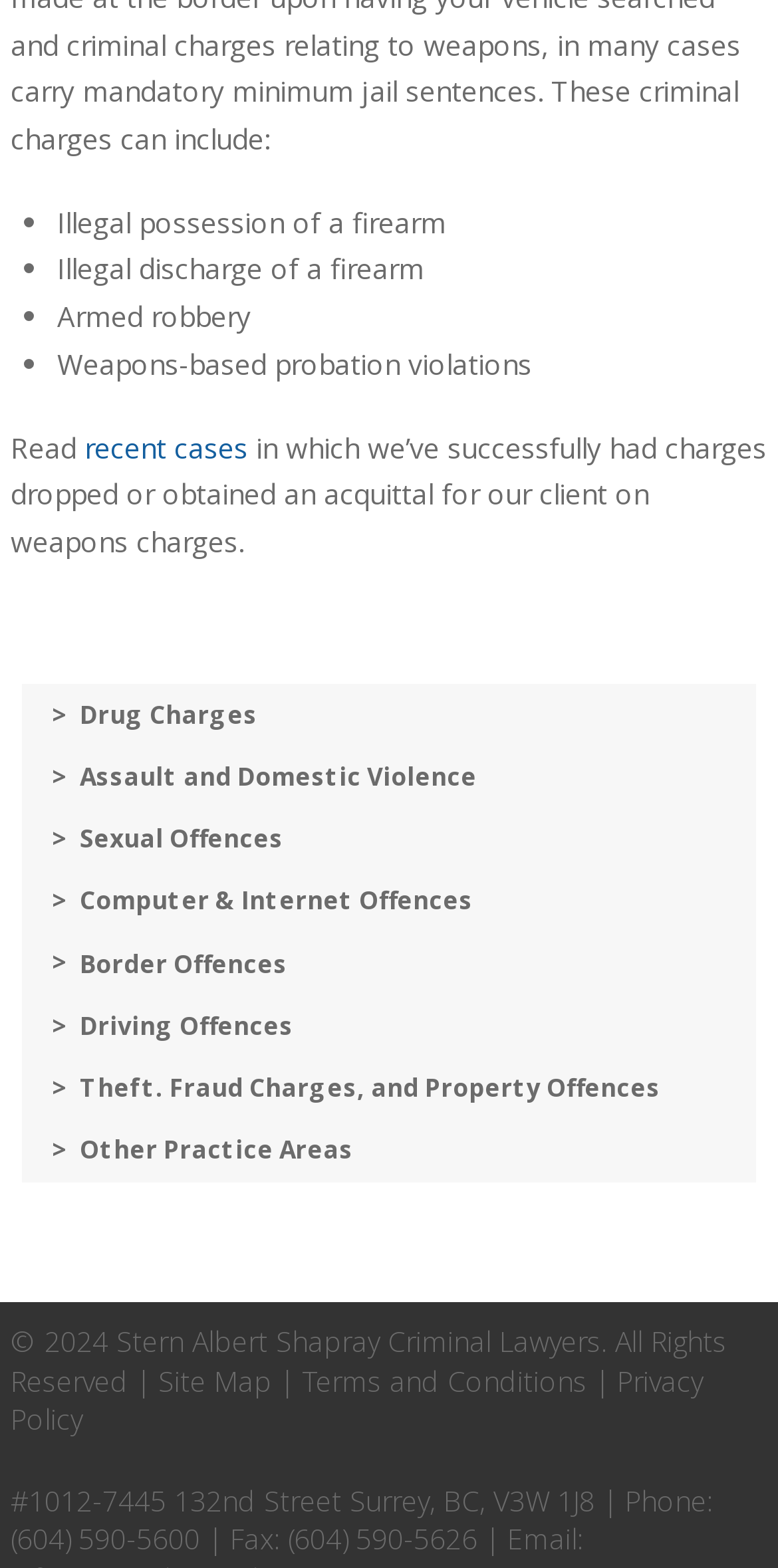How many practice areas are listed on the webpage?
Please describe in detail the information shown in the image to answer the question.

The webpage lists 9 practice areas, including drug charges, assault and domestic violence, sexual offences, computer and internet offences, border offences, driving offences, theft, fraud charges, and property offences, and other practice areas. These are listed as buttons that can be expanded to reveal more information.